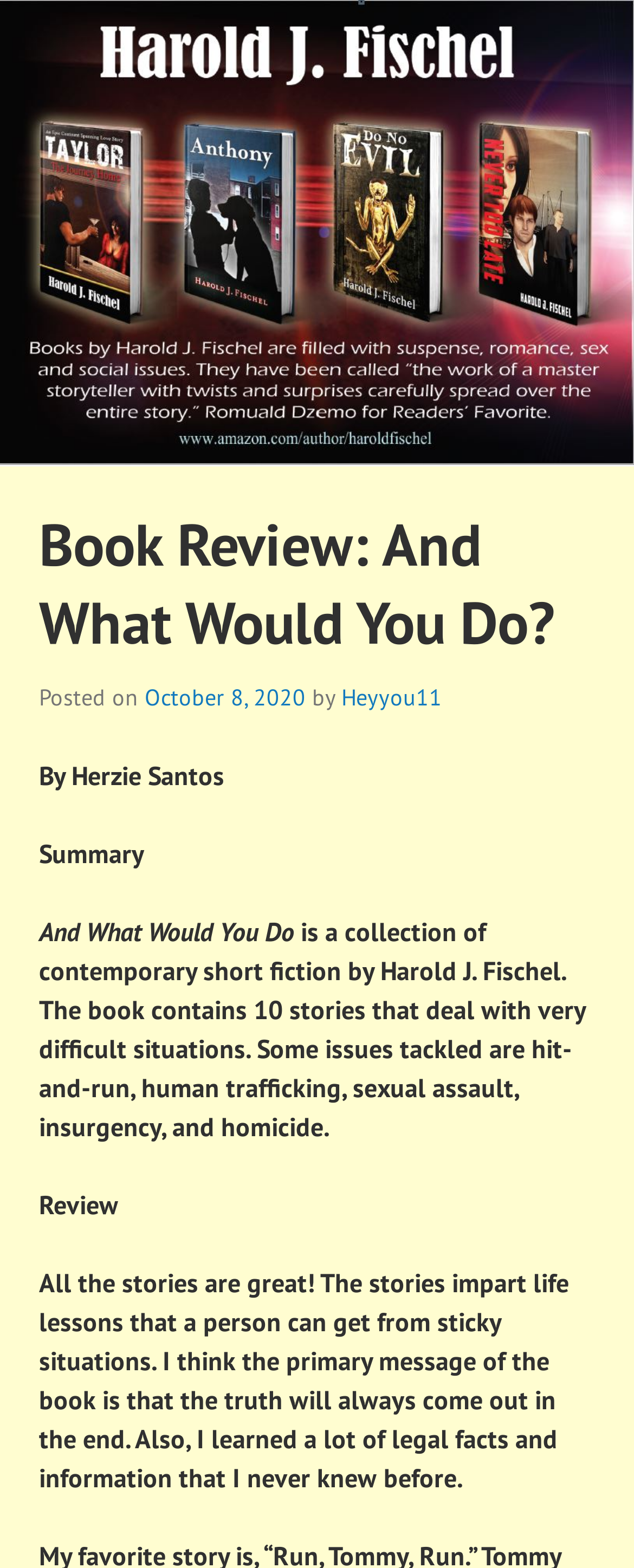Identify the bounding box for the UI element described as: "Harold Fischel". The coordinates should be four float numbers between 0 and 1, i.e., [left, top, right, bottom].

[0.062, 0.321, 0.751, 0.37]